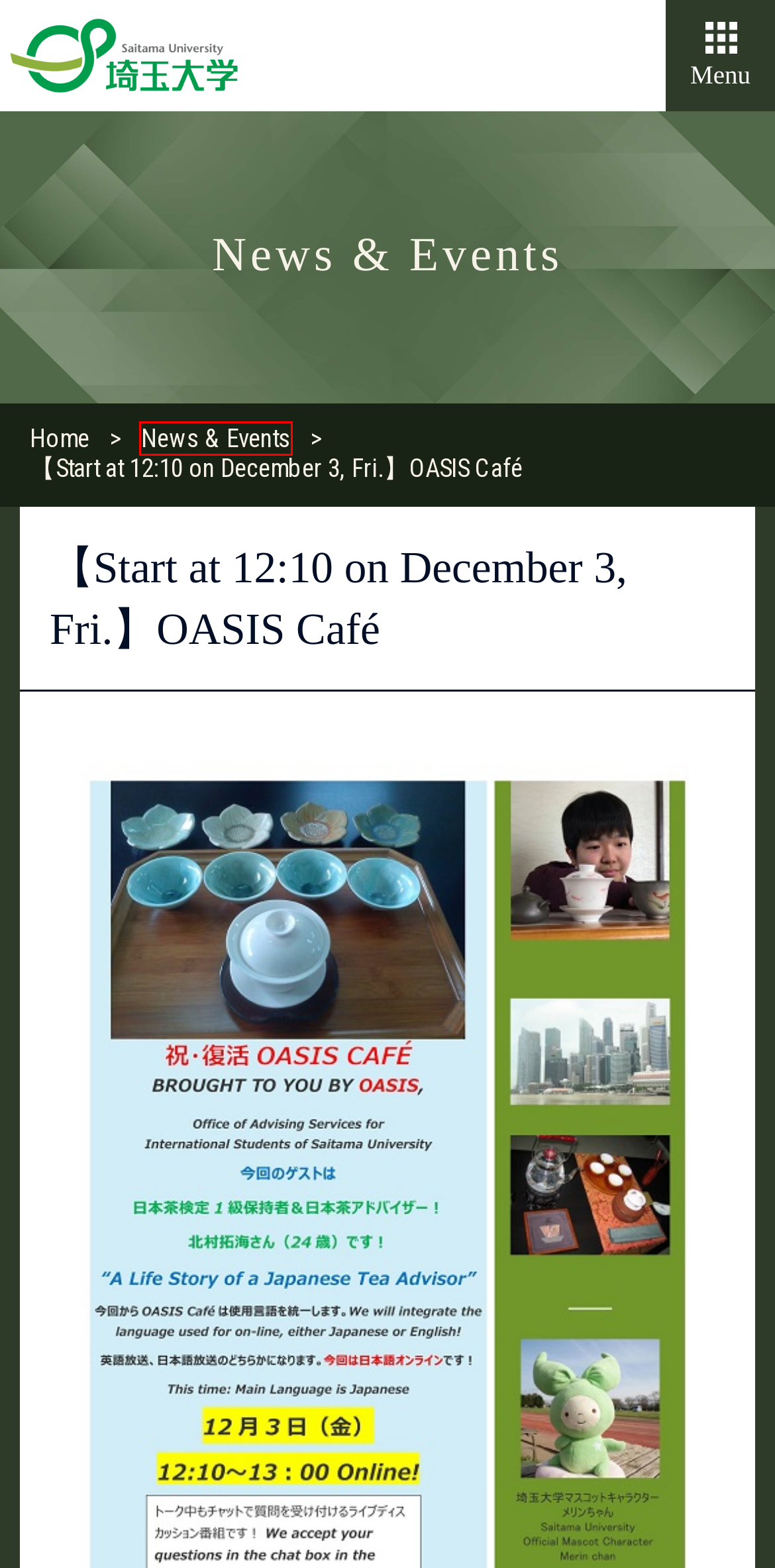Review the screenshot of a webpage that includes a red bounding box. Choose the webpage description that best matches the new webpage displayed after clicking the element within the bounding box. Here are the candidates:
A. Saitama University
B. [Application Deadline: November 8] Home Visit Program | Saitama University
C. 【Applied by Oct. 19】Hikawa no Mori Workshop | Saitama University
D. 【Start at 12:10 on June 24, Fri.】OASIS Café | Saitama University
E. 【Start at 12:10 on May 18, Wed.】OASIS Café | Saitama University
F. [Application Deadline: November 3] Homestay Program | Saitama University
G. News & Events | Saitama University
H. 【Start at 12:00 on November 13, Fri.】OASIS CAFÉ | Saitama University

G